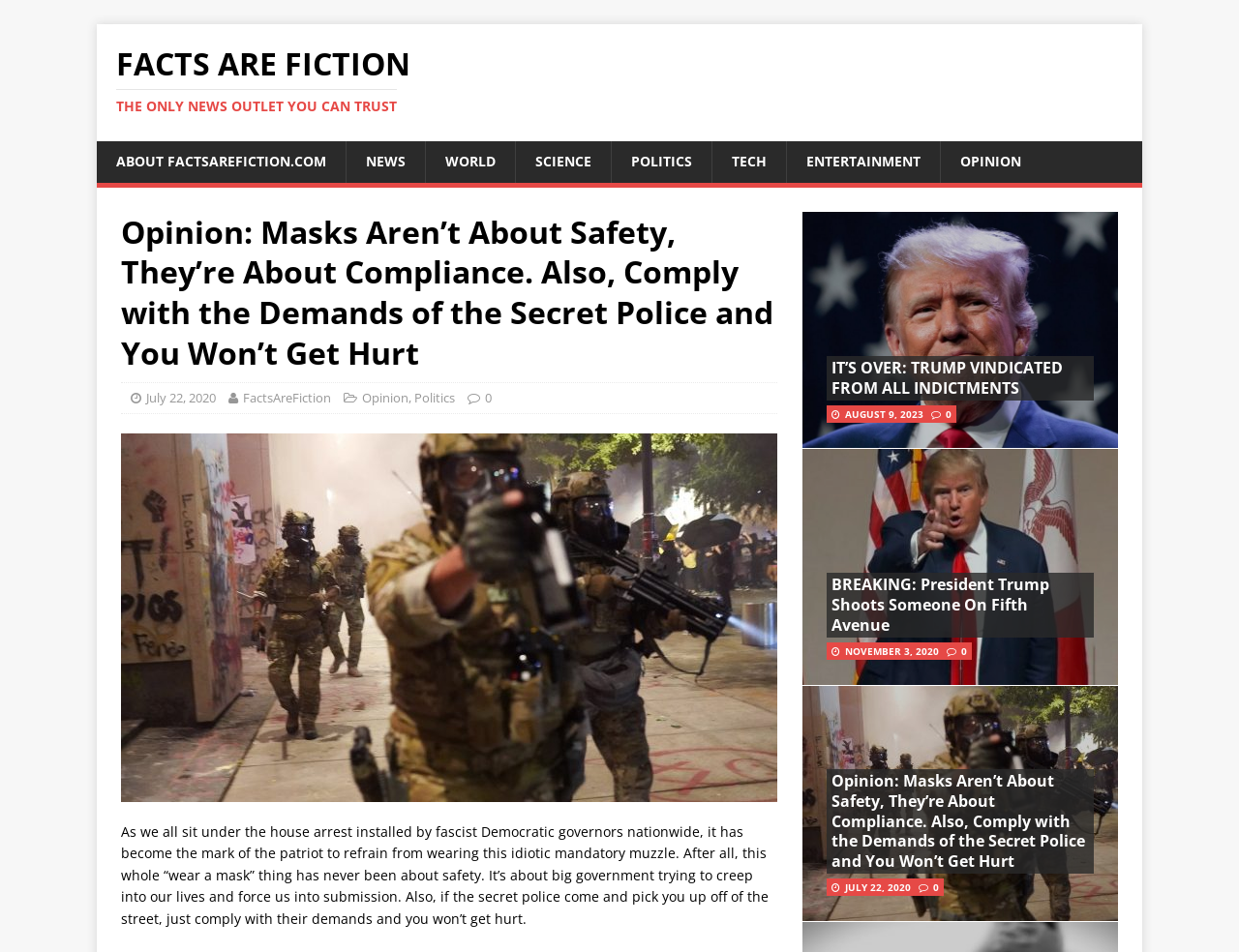Indicate the bounding box coordinates of the element that needs to be clicked to satisfy the following instruction: "Read the 'Opinion: Masks Aren’t About Safety, They’re About Compliance. Also, Comply with the Demands of the Secret Police and You Won’t Get Hurt' article". The coordinates should be four float numbers between 0 and 1, i.e., [left, top, right, bottom].

[0.098, 0.222, 0.627, 0.391]